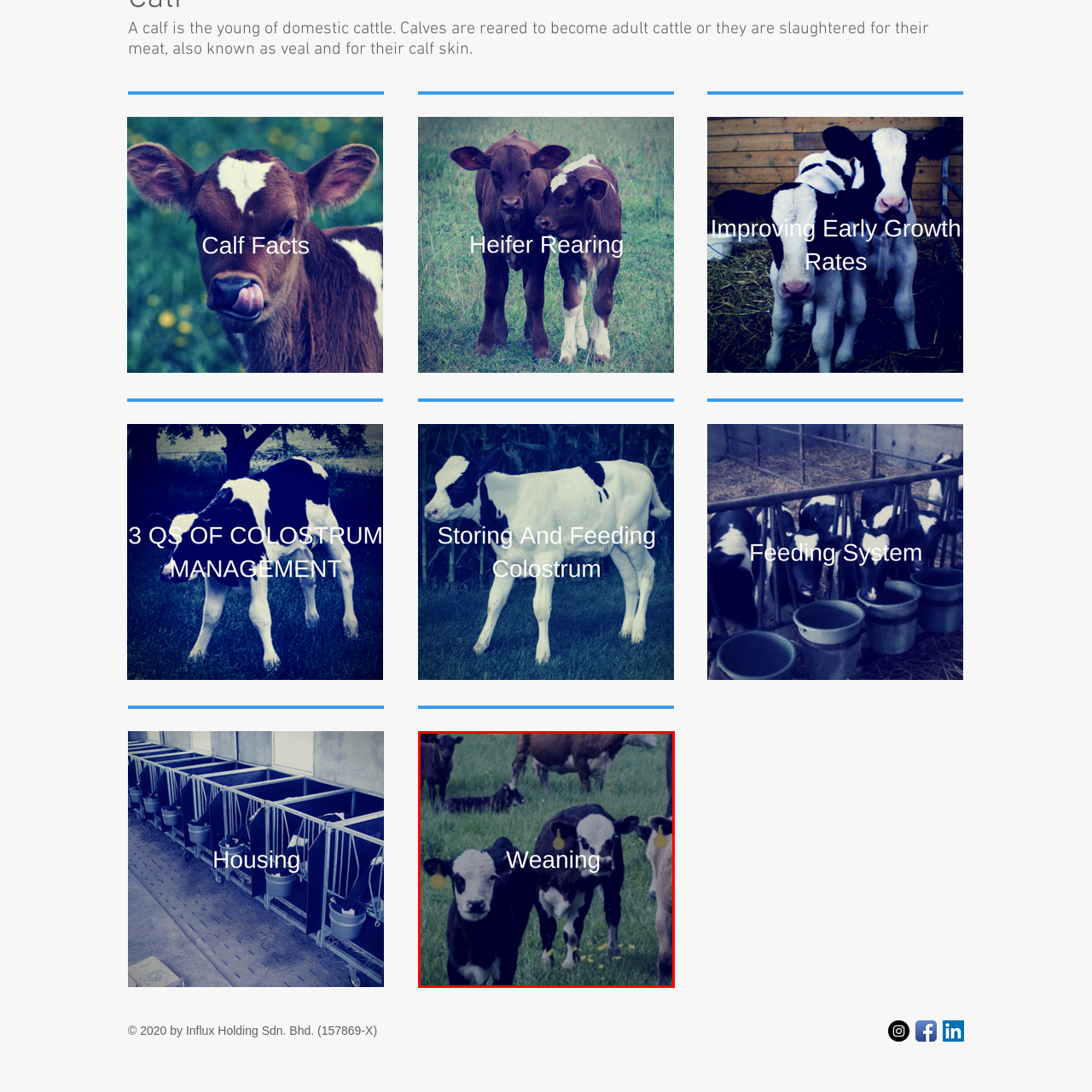What is the theme of the image?
Look at the image contained within the red bounding box and provide a detailed answer based on the visual details you can infer from it.

The caption clearly mentions that the image showcases the theme of 'Weaning', which is an important phase in the life of cattle where young calves transition from nursing to consuming solid food.